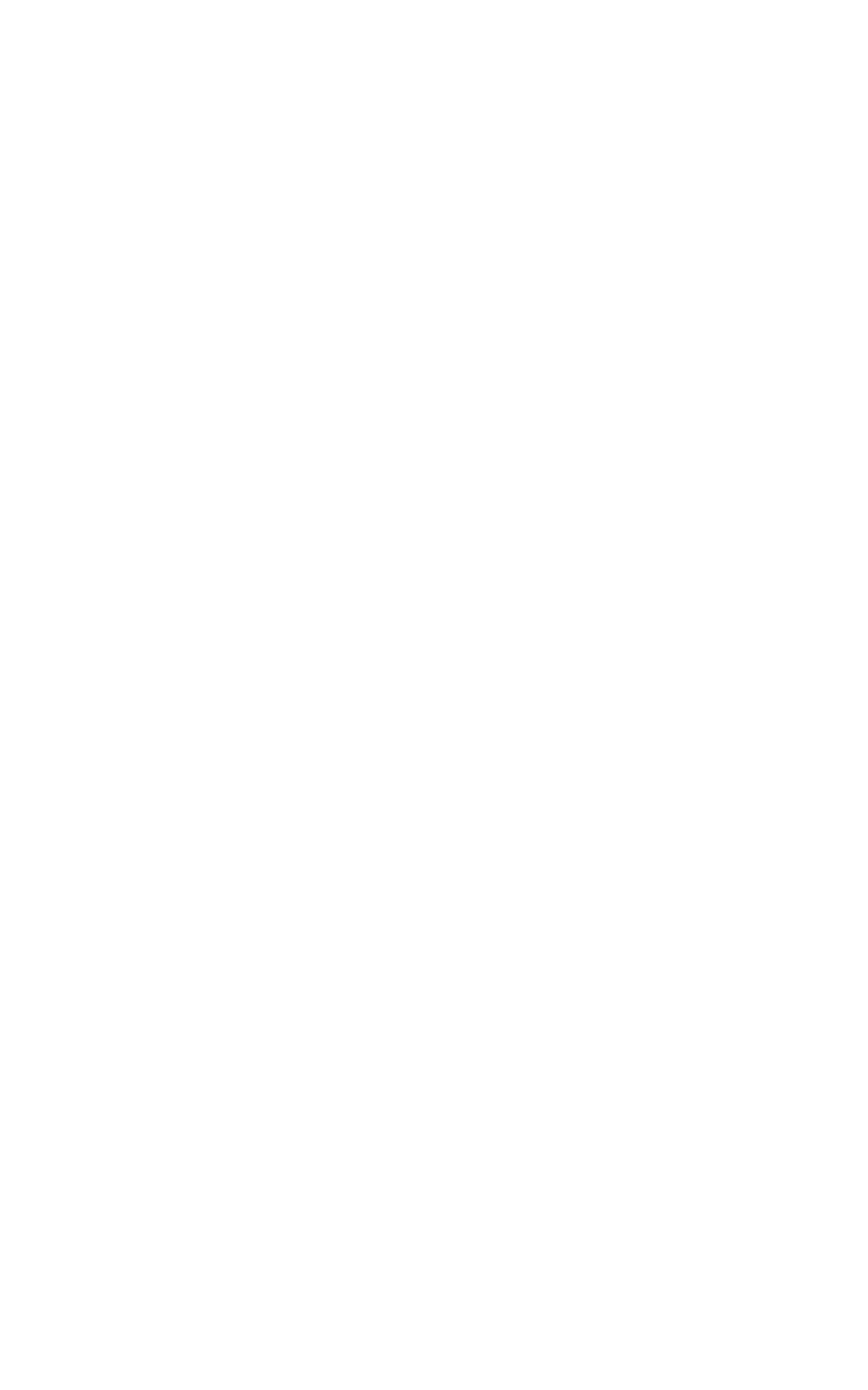Please identify the bounding box coordinates of the element's region that should be clicked to execute the following instruction: "Read about SCID". The bounding box coordinates must be four float numbers between 0 and 1, i.e., [left, top, right, bottom].

[0.03, 0.45, 0.697, 0.509]